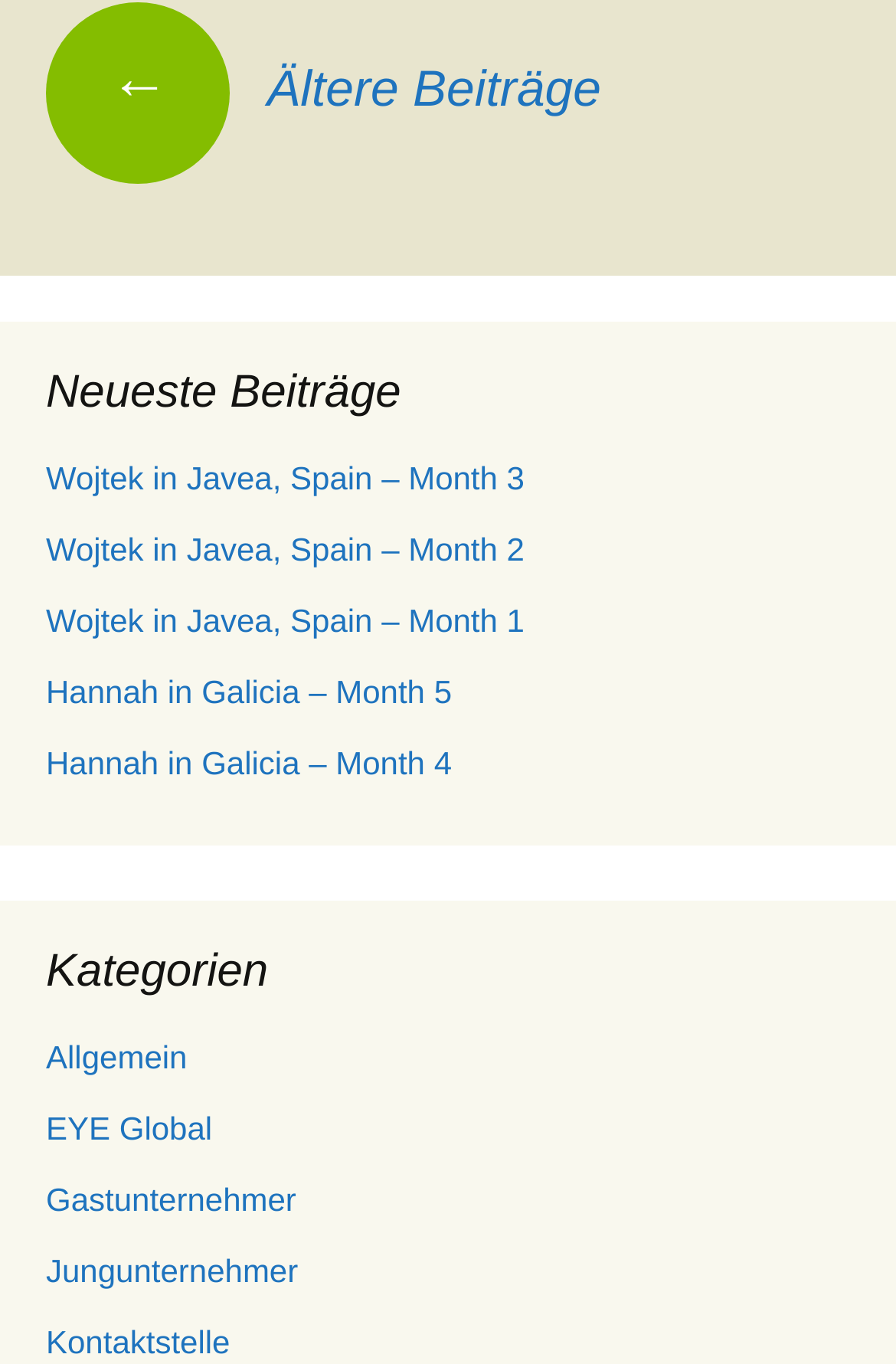What is the purpose of the '← Ältere Beiträge' link?
Refer to the image and answer the question using a single word or phrase.

To view older articles